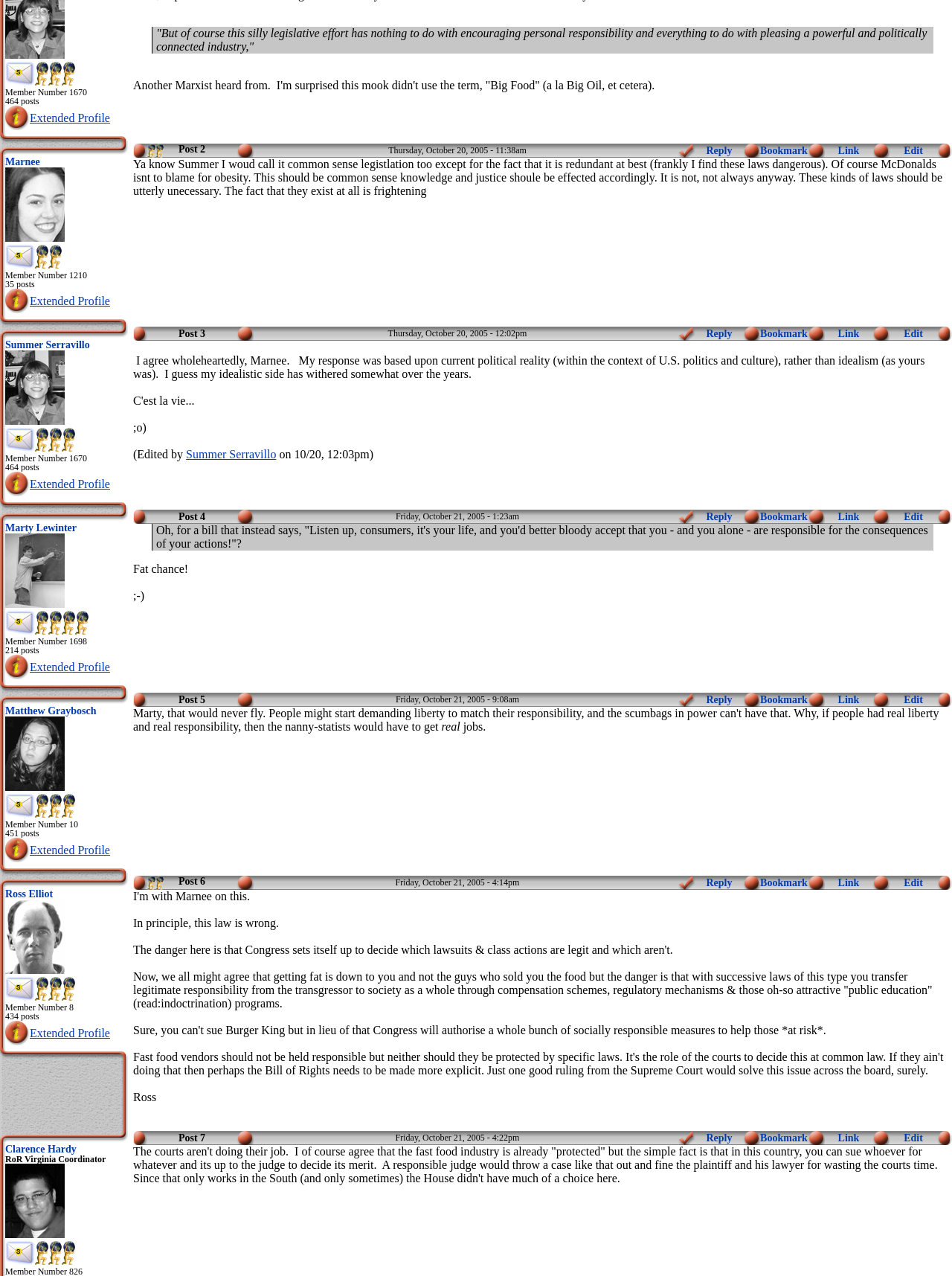Based on the element description Reply, identify the bounding box coordinates for the UI element. The coordinates should be in the format (top-left x, top-left y, bottom-right x, bottom-right y) and within the 0 to 1 range.

[0.742, 0.887, 0.769, 0.896]